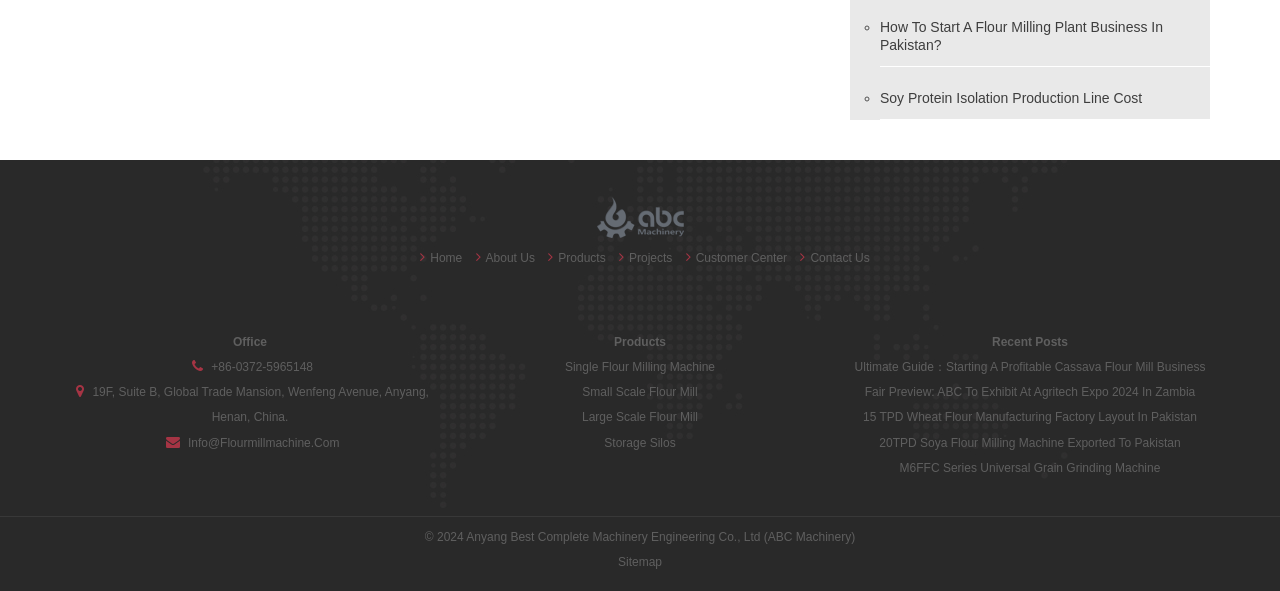Please provide a comprehensive answer to the question below using the information from the image: What type of products does the company offer?

I found the type of products by looking at the navigation menu and the product links on the webpage, which suggest that the company offers flour milling machines and related products.